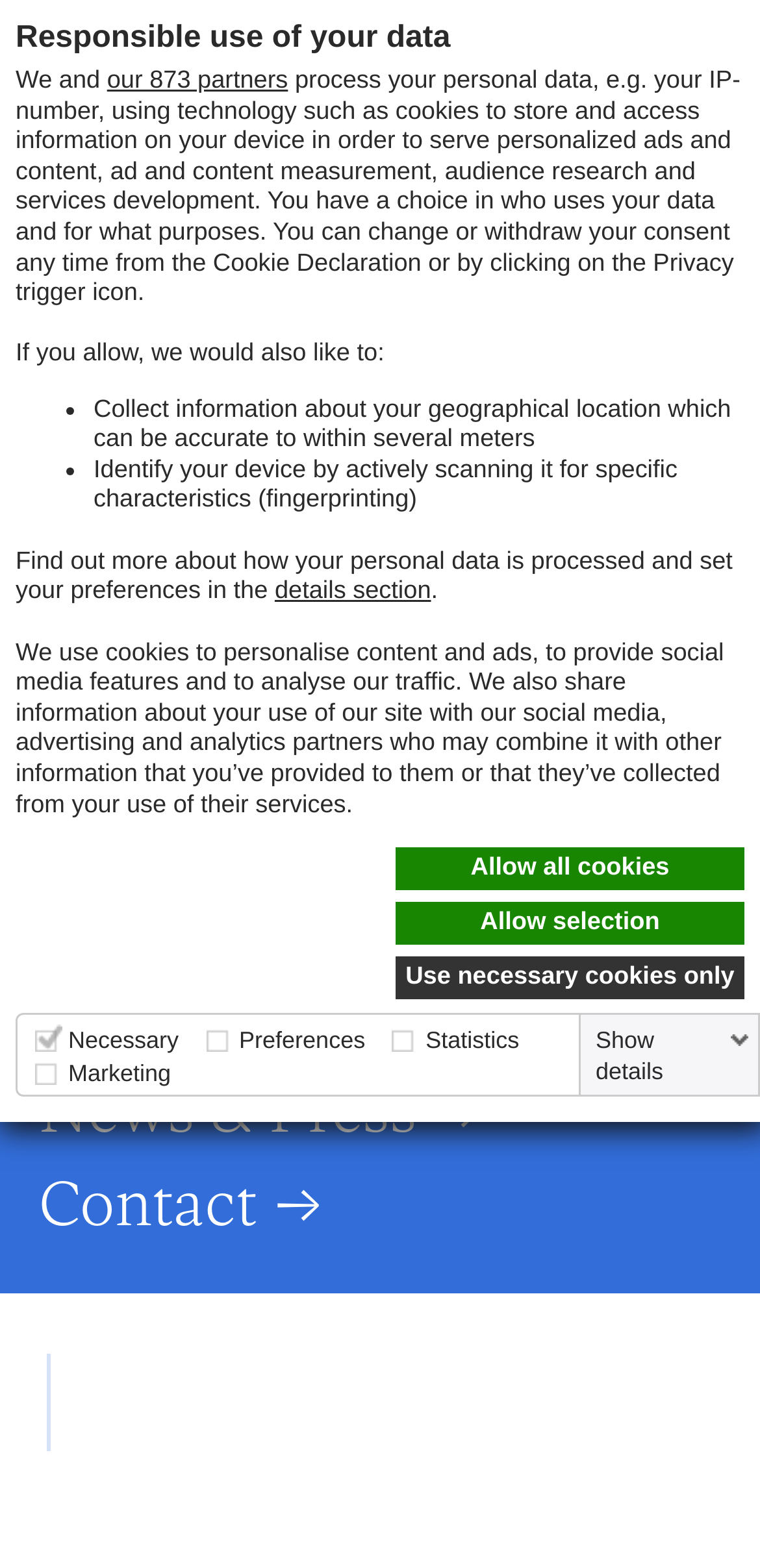What is the company's slogan?
Using the image, respond with a single word or phrase.

We bring stories to life